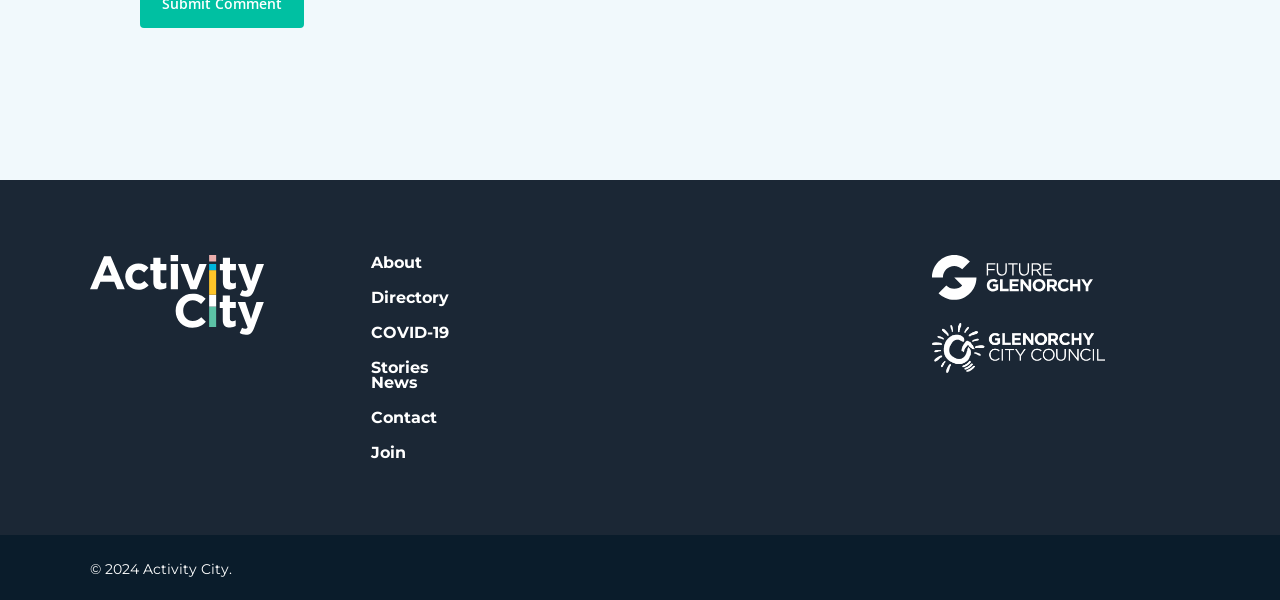Identify the bounding box coordinates for the UI element described as follows: Uncategorized. Use the format (top-left x, top-left y, bottom-right x, bottom-right y) and ensure all values are floating point numbers between 0 and 1.

None